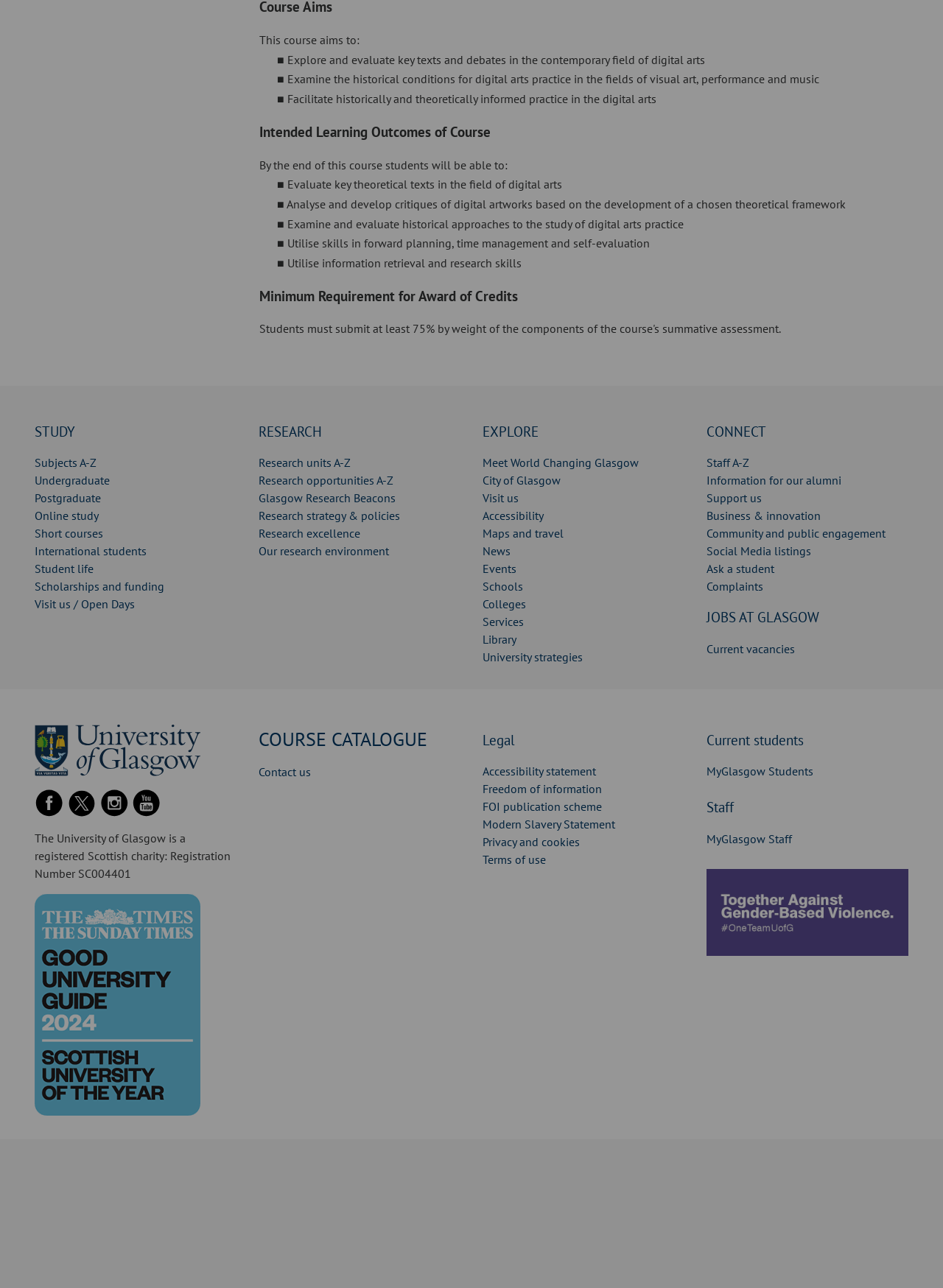What is the purpose of this course?
Craft a detailed and extensive response to the question.

Based on the text 'This course aims to: Explore and evaluate key texts and debates in the contemporary field of digital arts', it can be inferred that the purpose of this course is to explore digital arts.